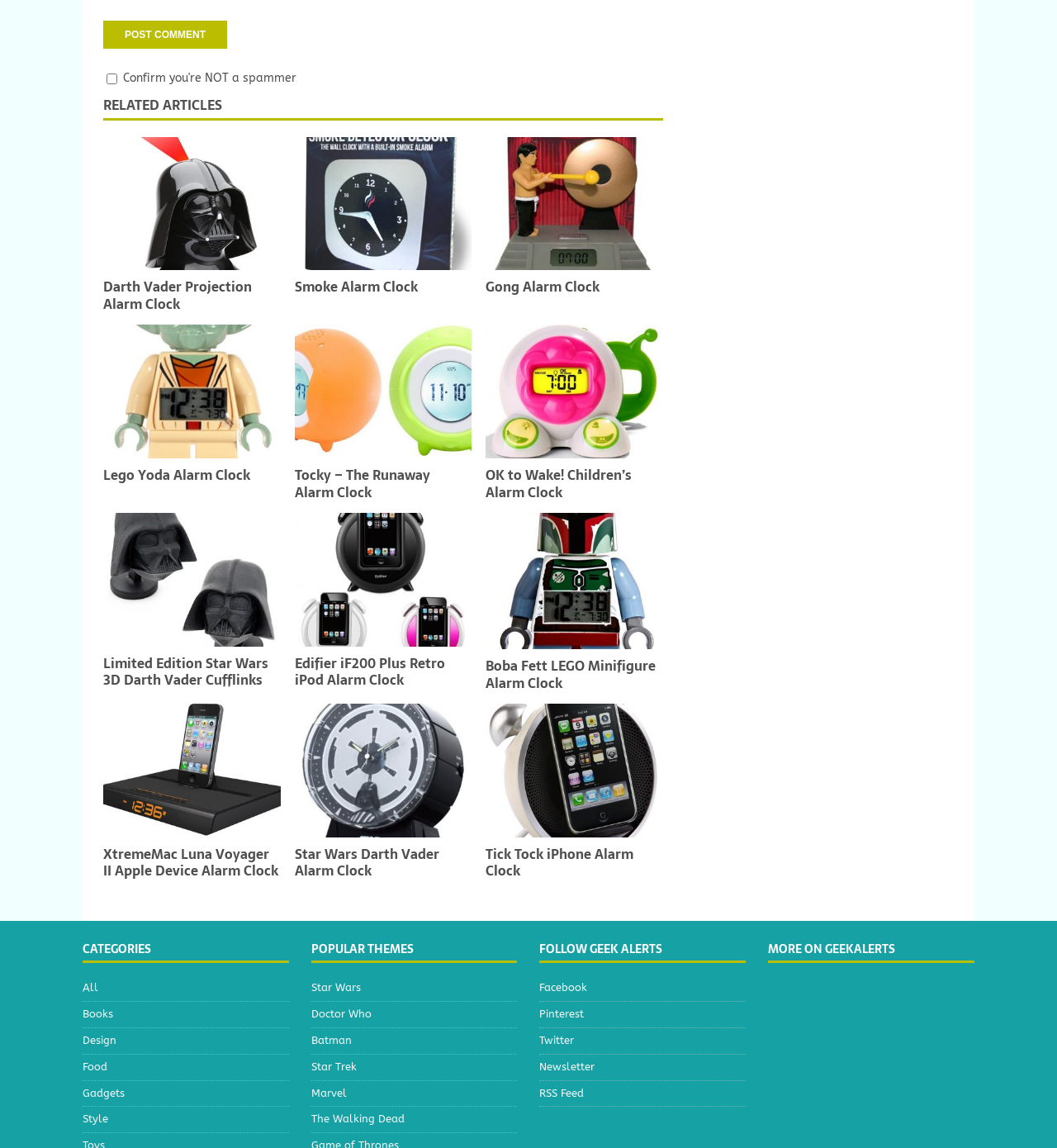Please find the bounding box for the UI component described as follows: "All".

[0.078, 0.854, 0.273, 0.872]